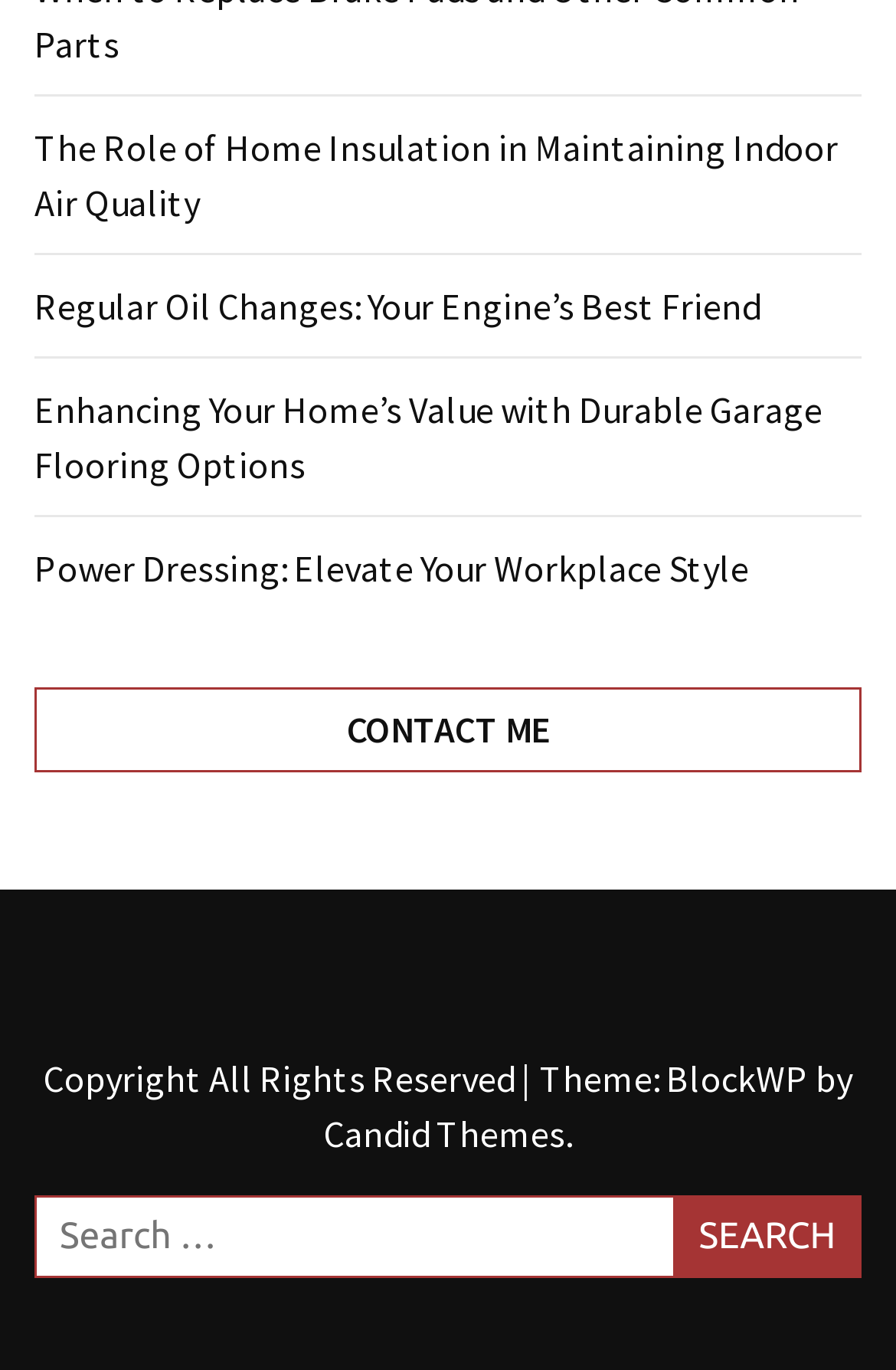Please examine the image and answer the question with a detailed explanation:
What is the topic of the first link?

The first link on the webpage has the text 'The Role of Home Insulation in Maintaining Indoor Air Quality', so the topic of the first link is home insulation.